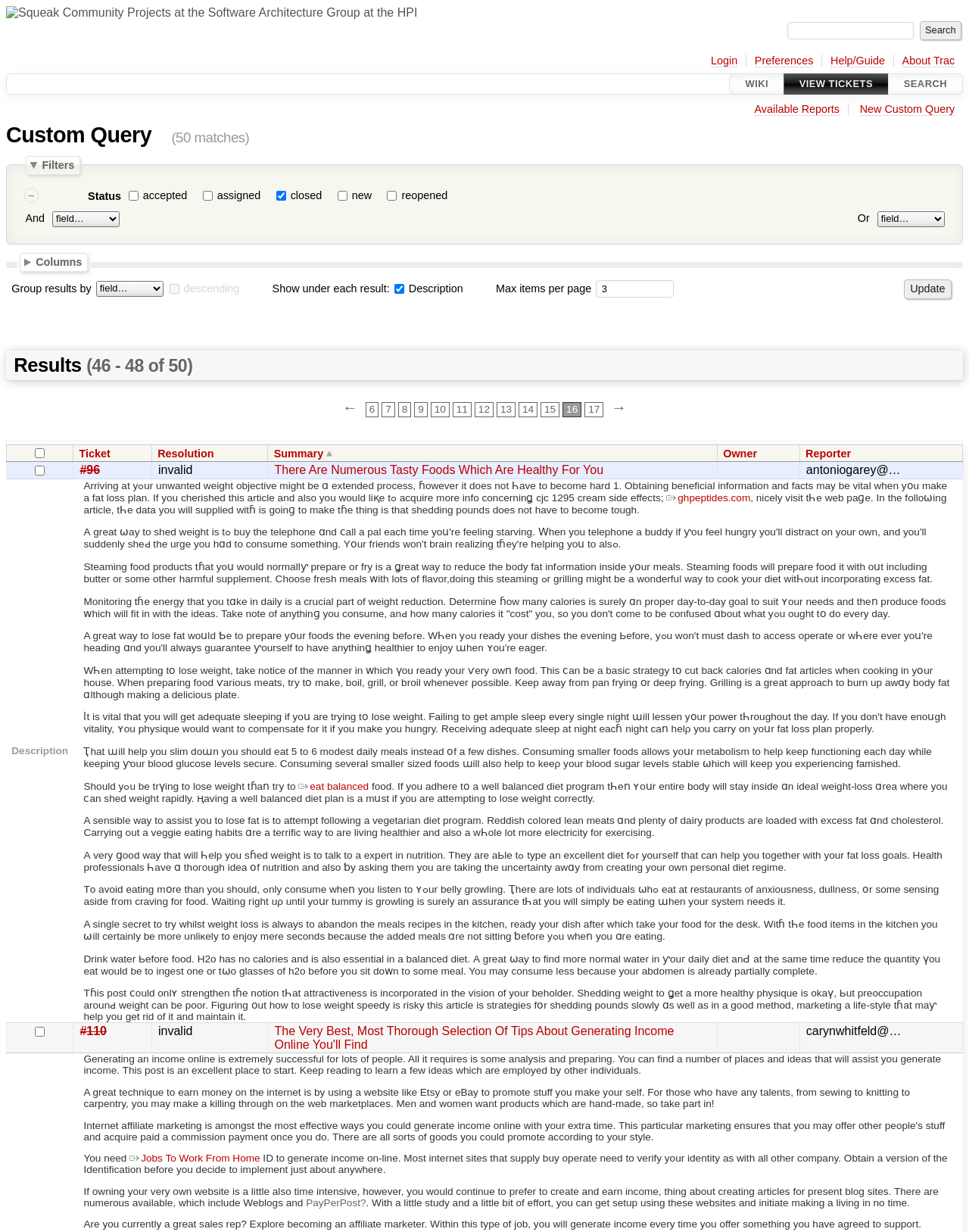What is the current status of ticket #96?
Please provide a single word or phrase answer based on the image.

Invalid